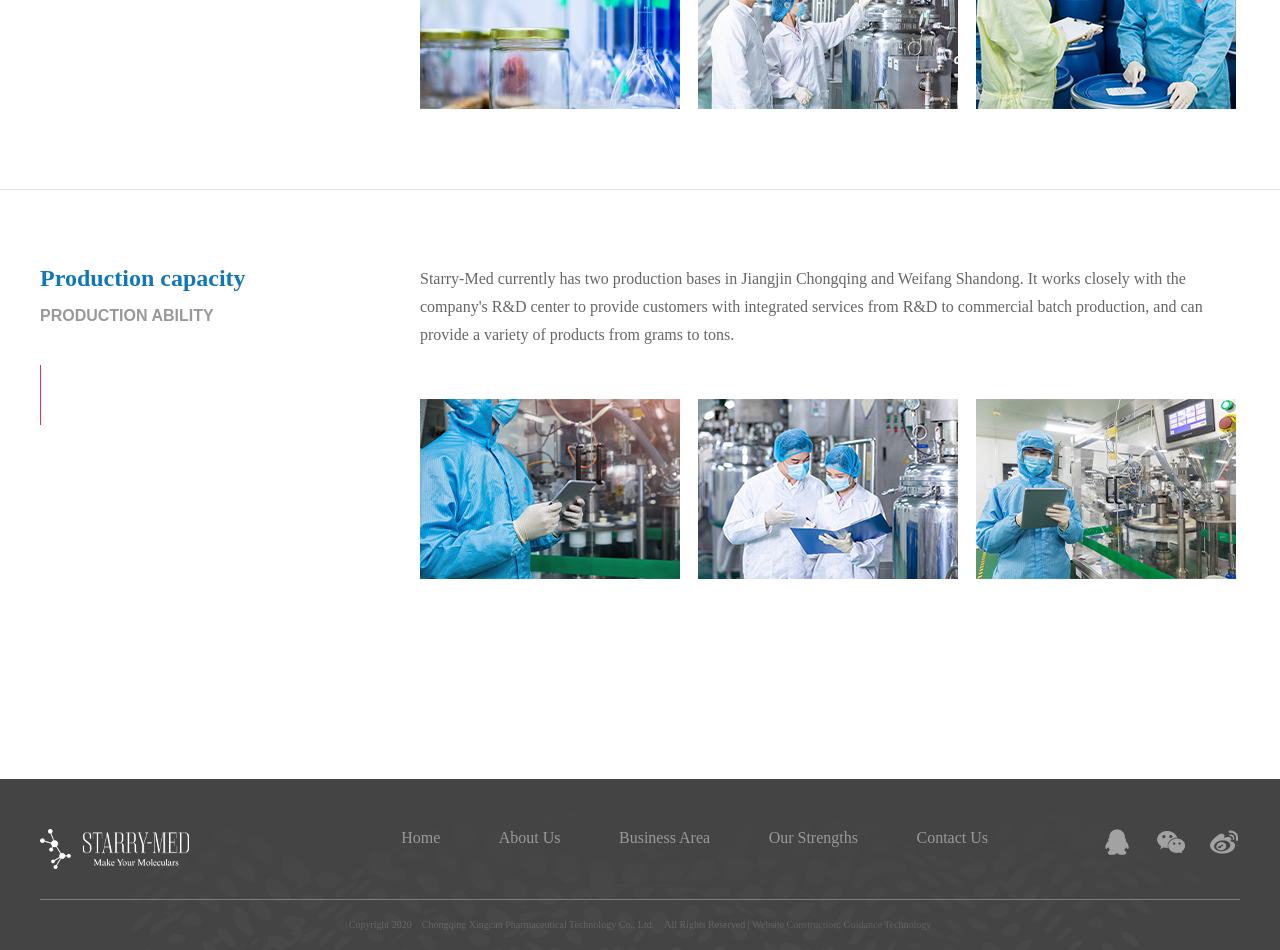Pinpoint the bounding box coordinates of the area that must be clicked to complete this instruction: "Click on Business Area".

[0.484, 0.872, 0.555, 0.891]